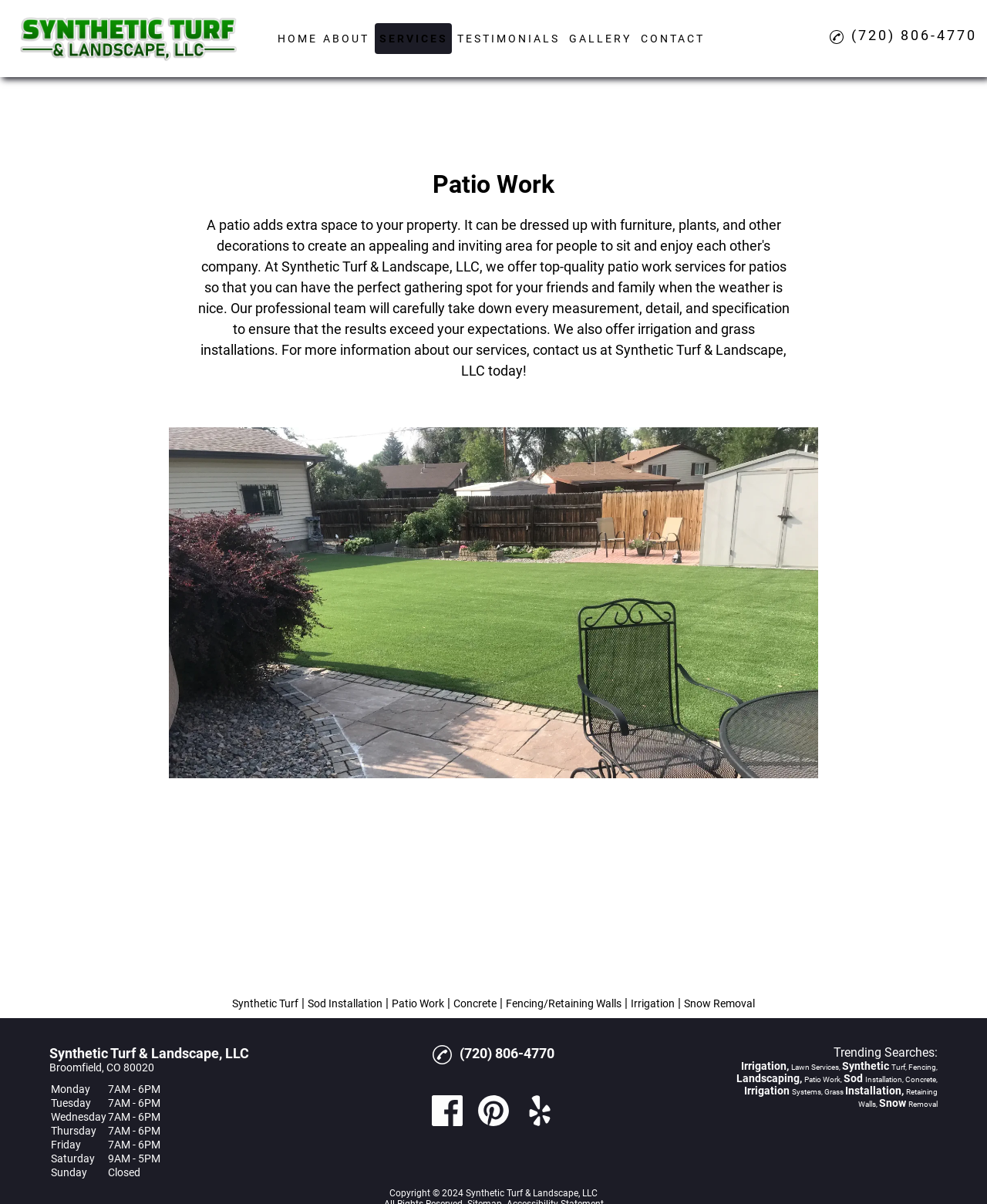Locate the bounding box coordinates of the area that needs to be clicked to fulfill the following instruction: "Click CONTACT". The coordinates should be in the format of four float numbers between 0 and 1, namely [left, top, right, bottom].

[0.646, 0.019, 0.718, 0.045]